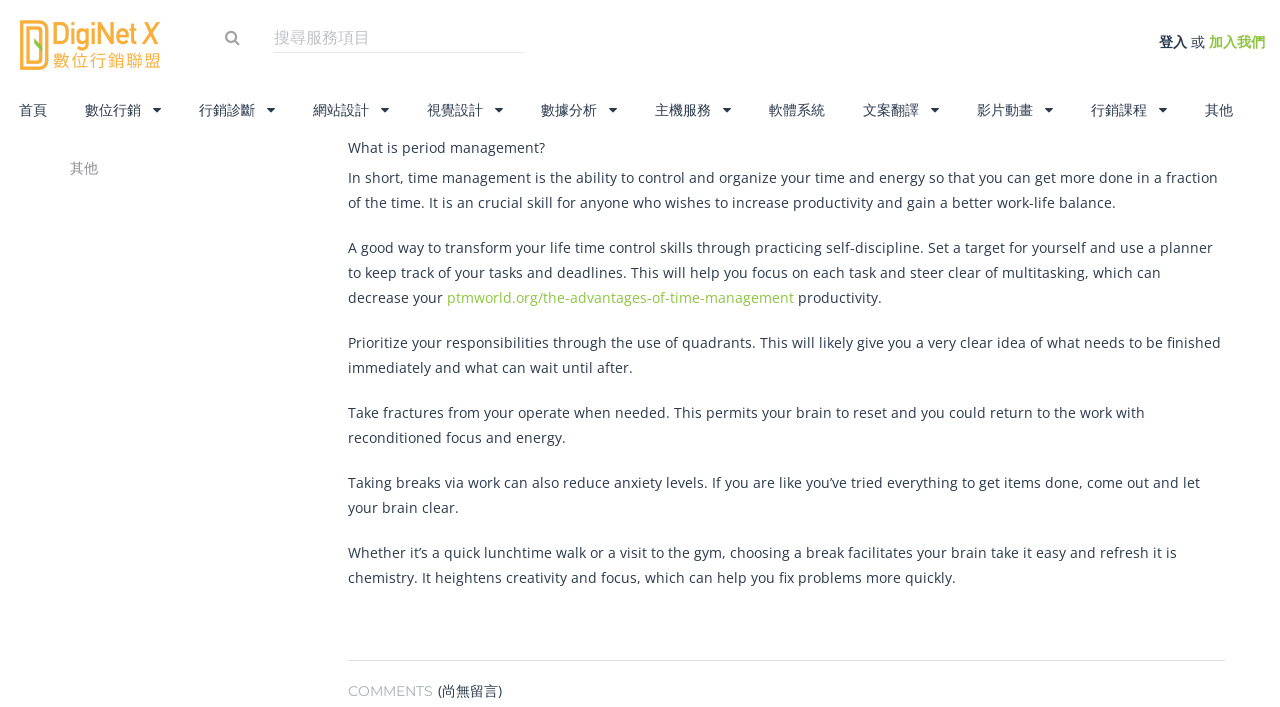Using the provided element description: "name="s" placeholder="搜尋服務項目"", identify the bounding box coordinates. The coordinates should be four floats between 0 and 1 in the order [left, top, right, bottom].

[0.214, 0.033, 0.409, 0.075]